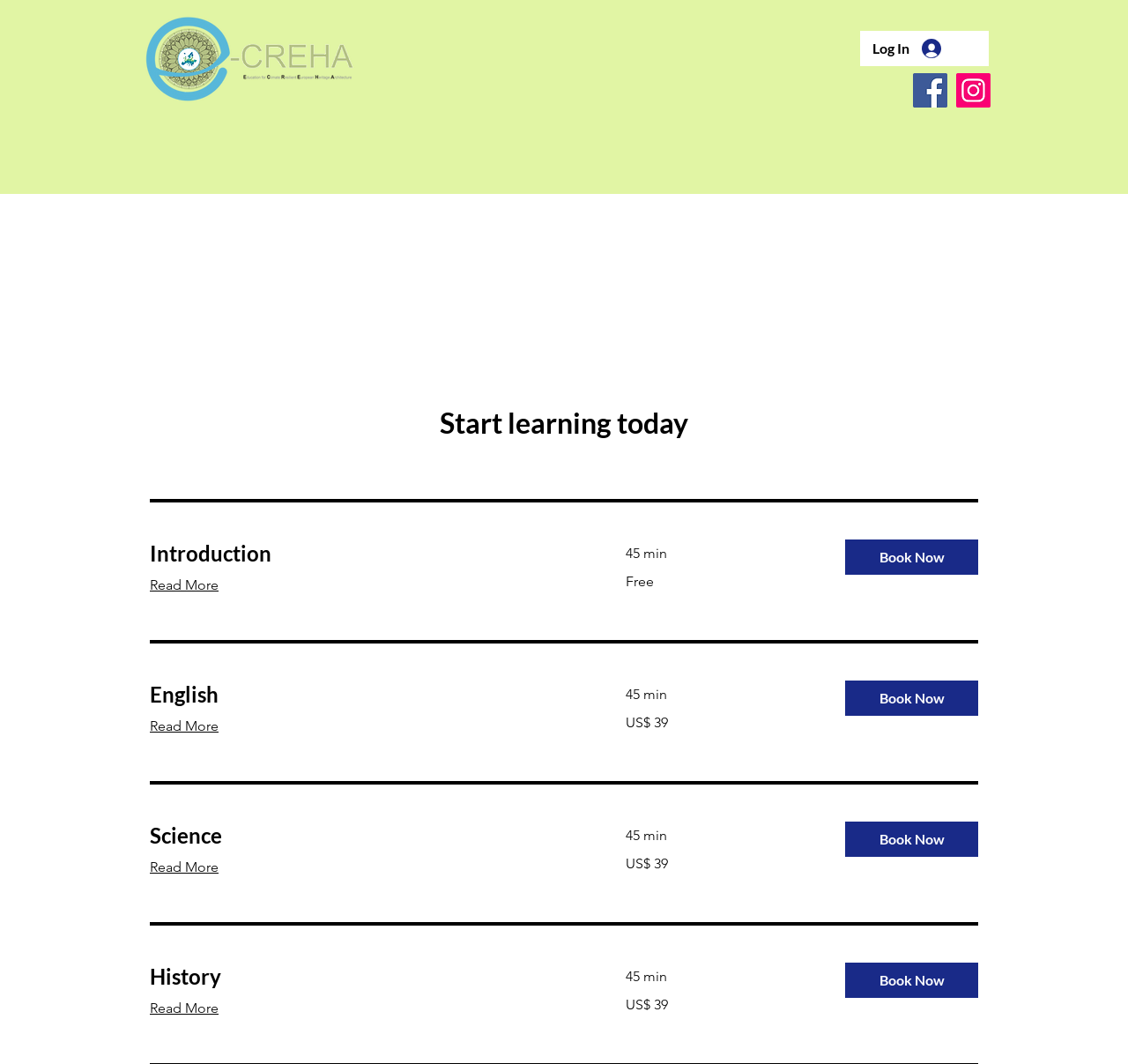Please identify the bounding box coordinates of the element's region that I should click in order to complete the following instruction: "Visit the Facebook page". The bounding box coordinates consist of four float numbers between 0 and 1, i.e., [left, top, right, bottom].

[0.809, 0.069, 0.84, 0.101]